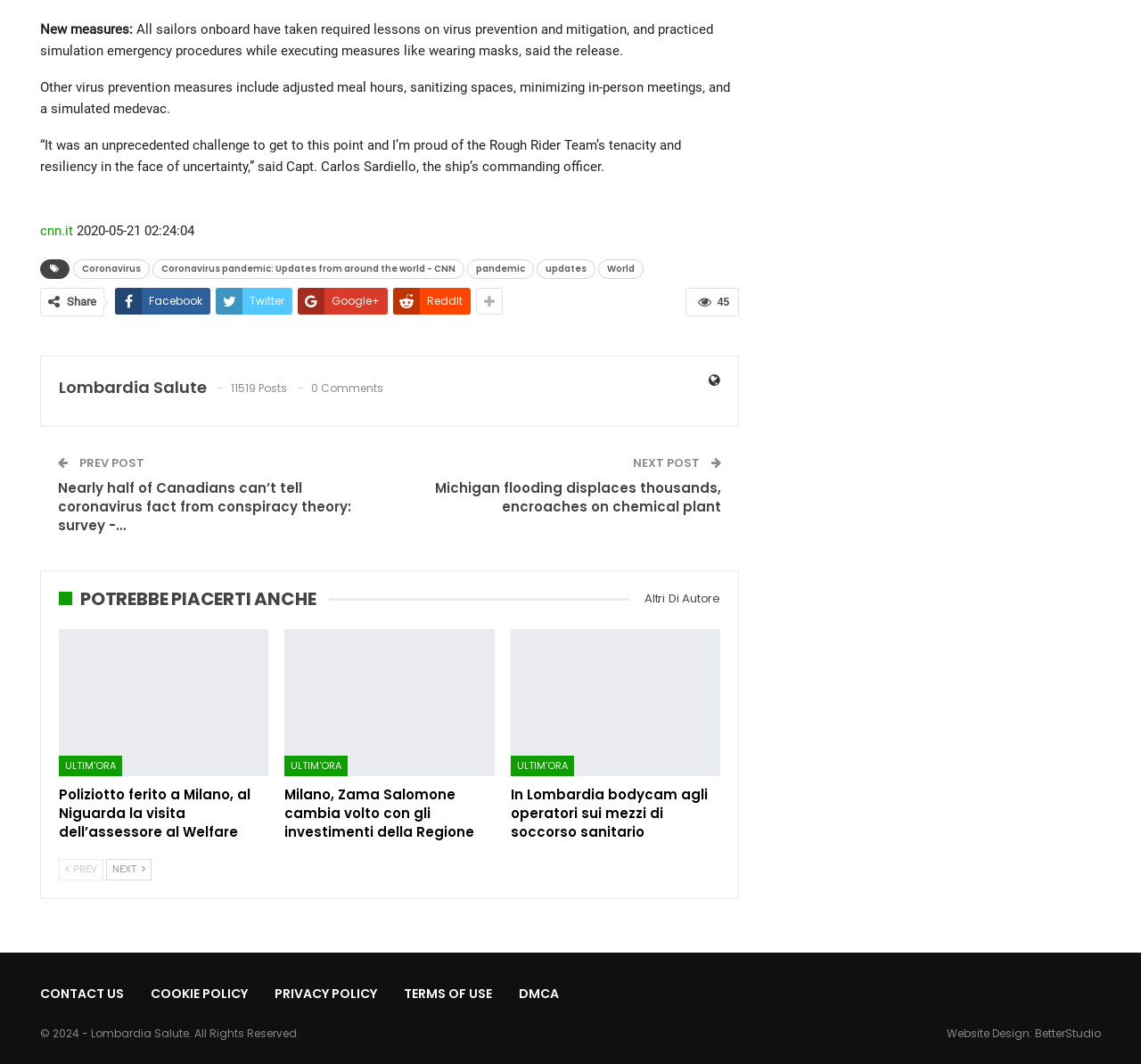Highlight the bounding box coordinates of the element you need to click to perform the following instruction: "Click on the 'Coronavirus' link."

[0.064, 0.244, 0.131, 0.262]